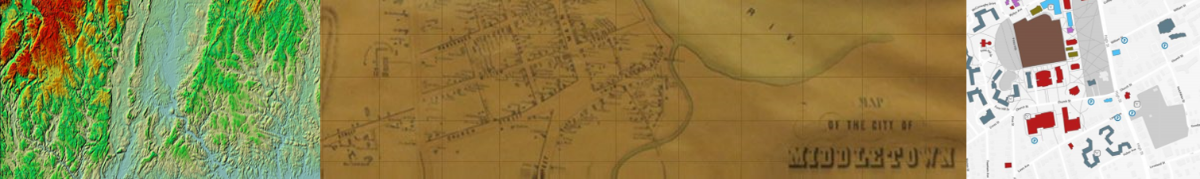Use a single word or phrase to answer the question: What is the name of the city depicted in the antique map?

Middletown